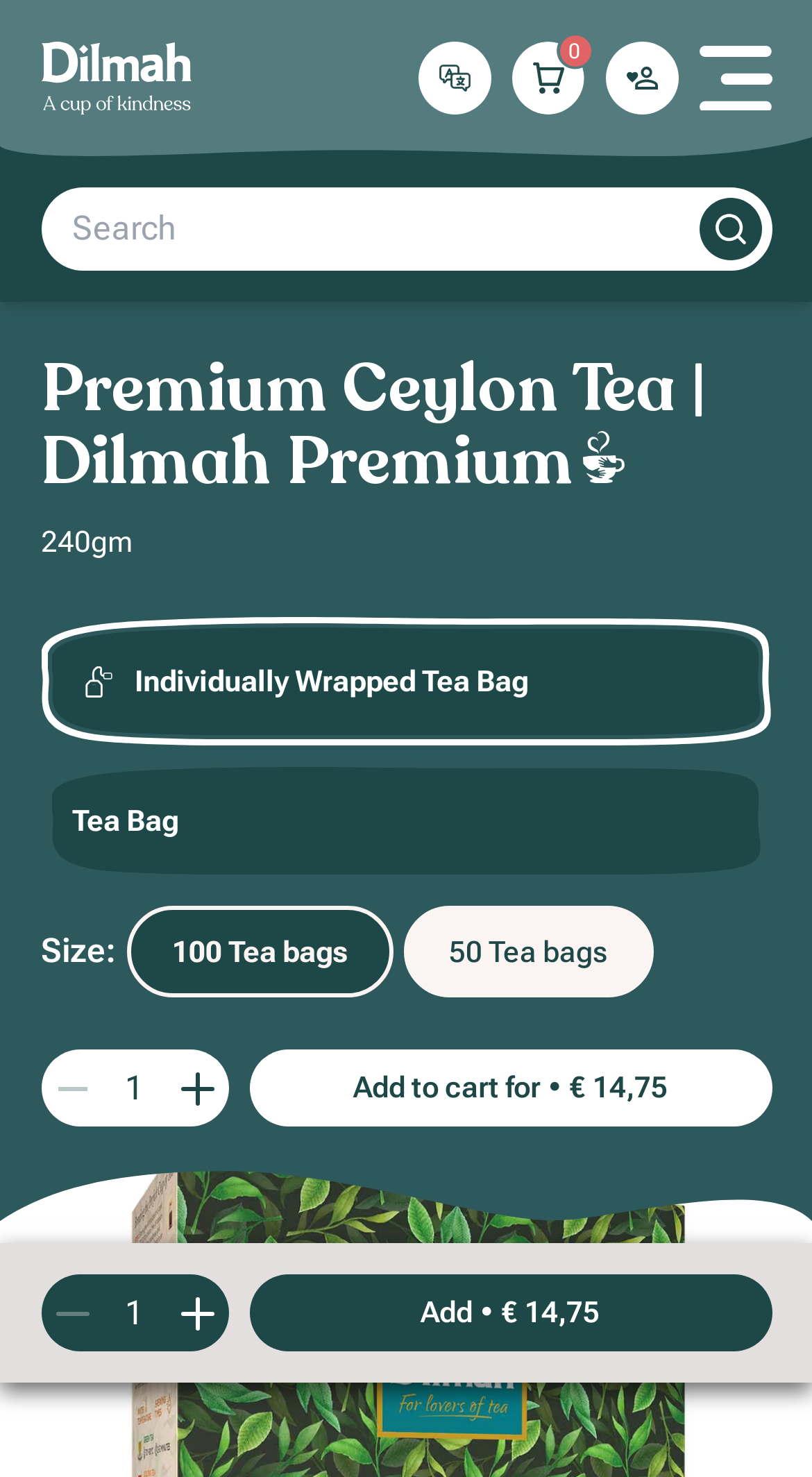Pinpoint the bounding box coordinates of the element you need to click to execute the following instruction: "Search". The bounding box should be represented by four float numbers between 0 and 1, in the format [left, top, right, bottom].

[0.05, 0.127, 0.95, 0.183]